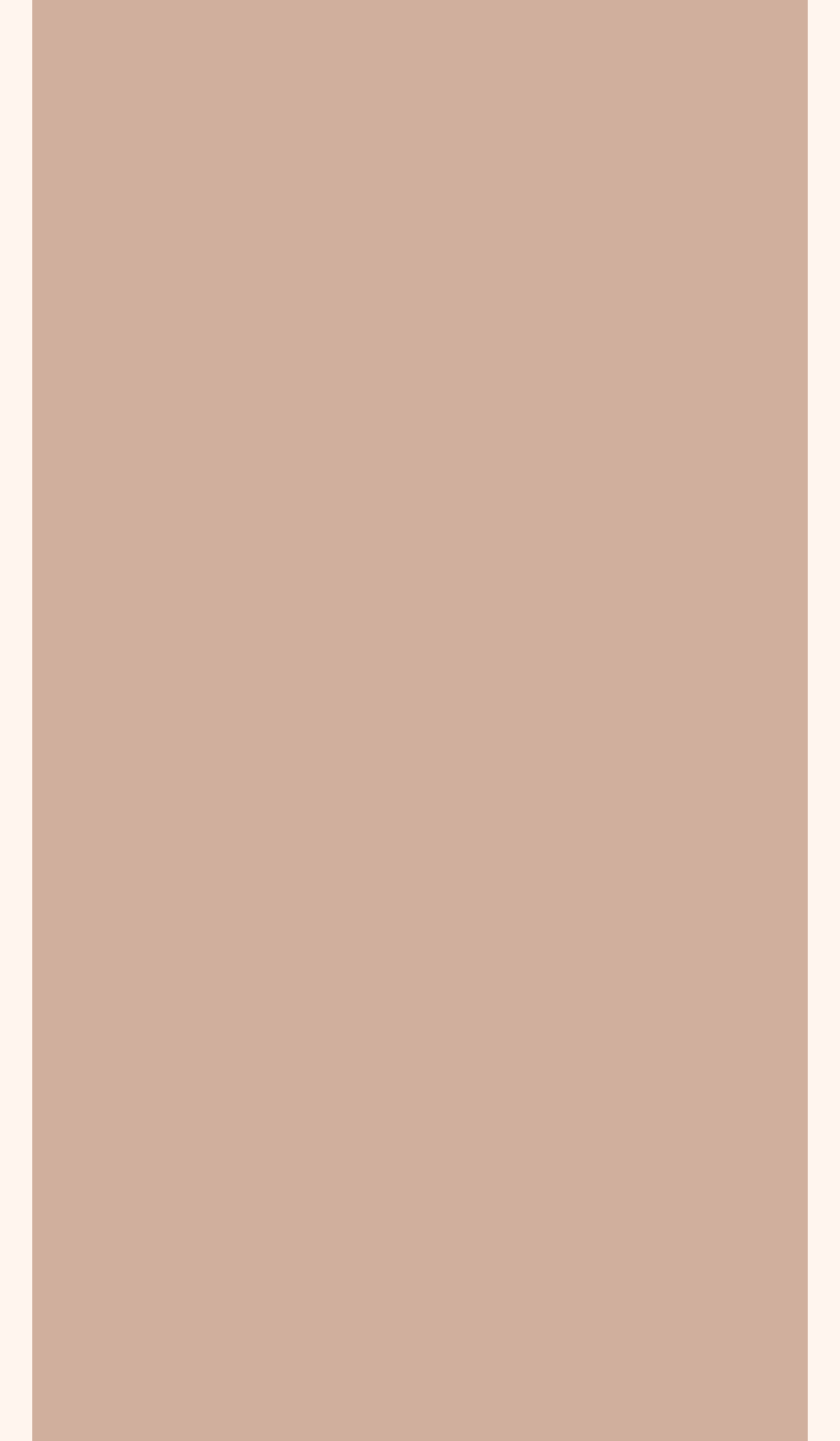What is Silver Dbl Grand Champion?
Could you answer the question in a detailed manner, providing as much information as possible?

According to the webpage, Silver Dbl Grand Champion is a title held by Riley, one of the Bengal studs, who has done extremely well in the show circuit.